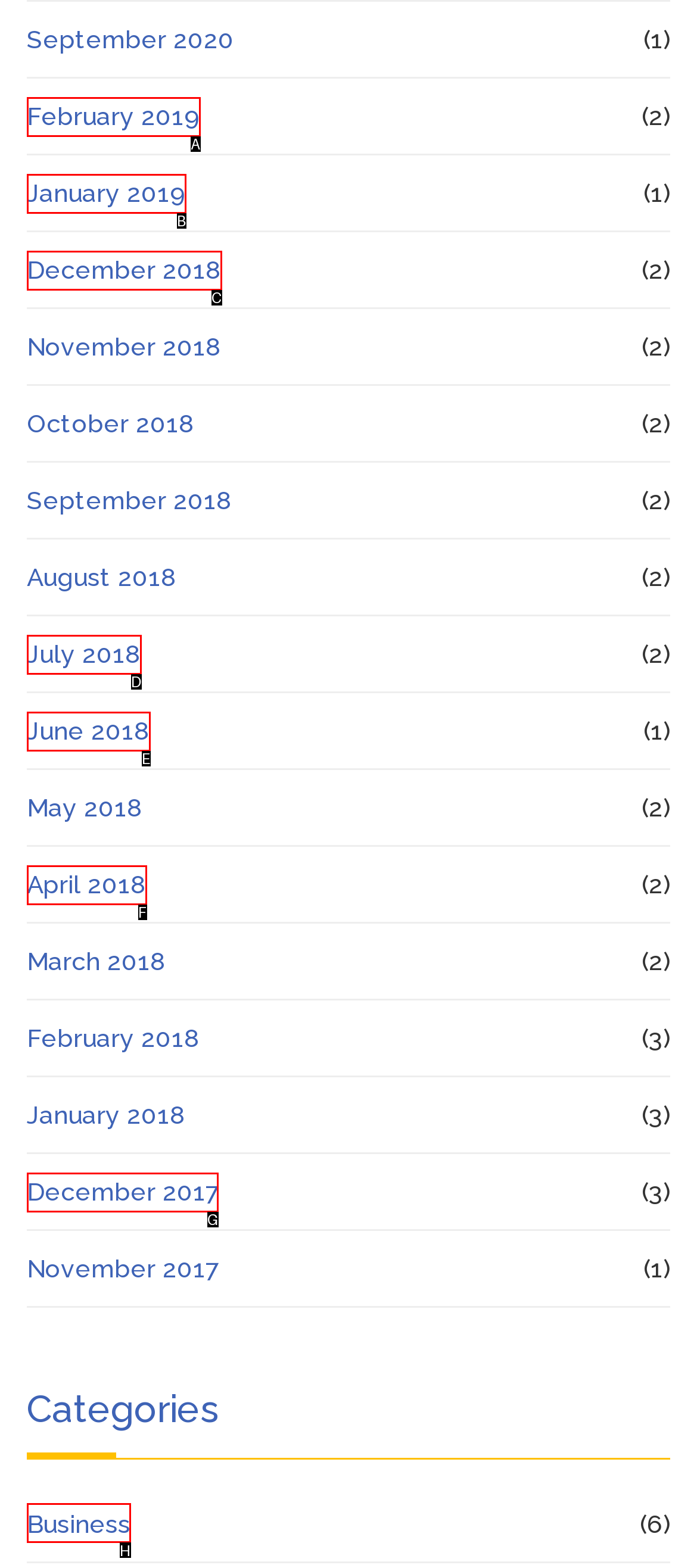Match the HTML element to the description: name="searchTerms" title="Search terms". Respond with the letter of the correct option directly.

None